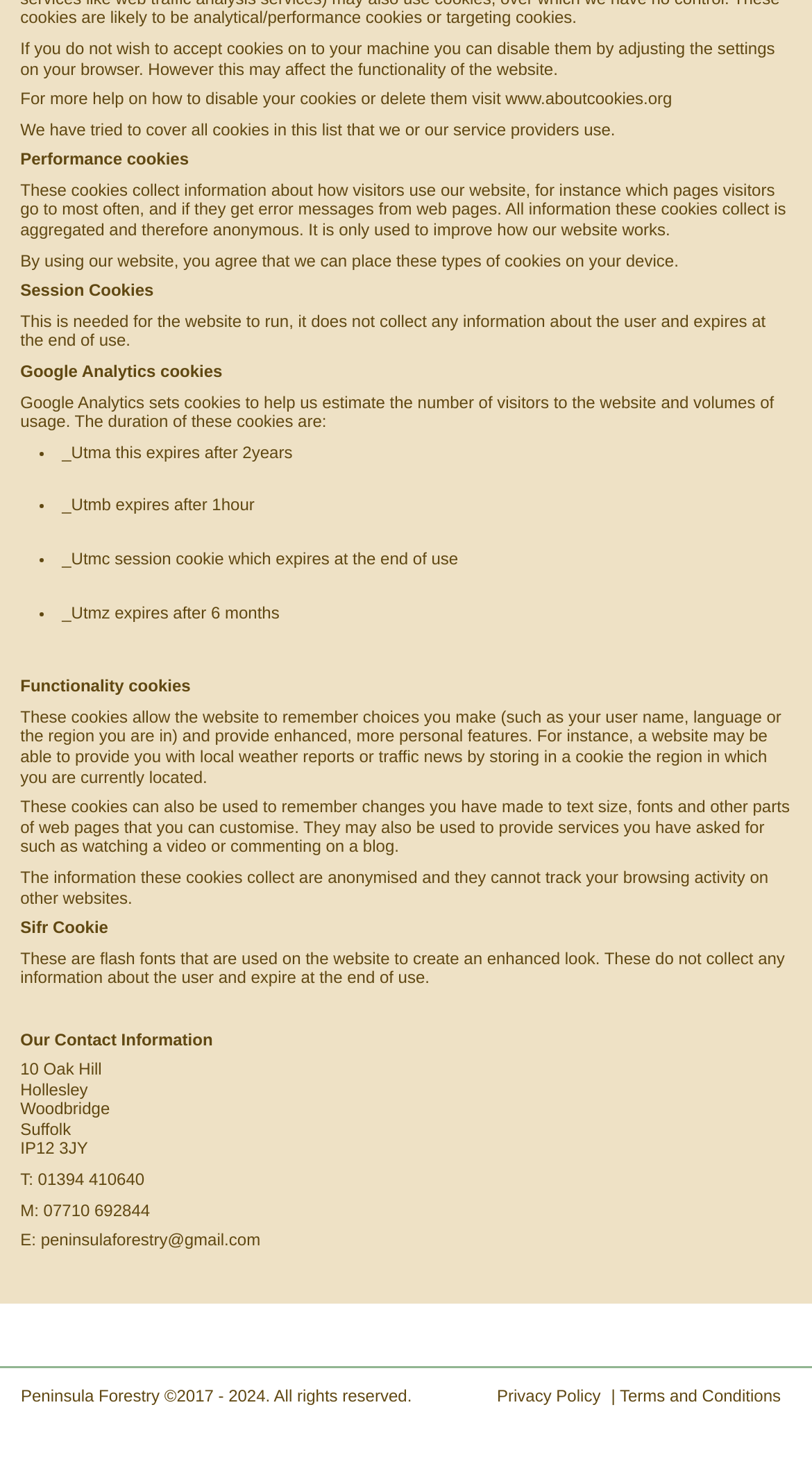Utilize the information from the image to answer the question in detail:
What type of cookies does the website use?

The website uses different types of cookies, including Performance cookies that collect information about how visitors use the website, Session Cookies that are needed for the website to run, Google Analytics cookies that help estimate the number of visitors, and Functionality cookies that allow the website to remember choices made by users.